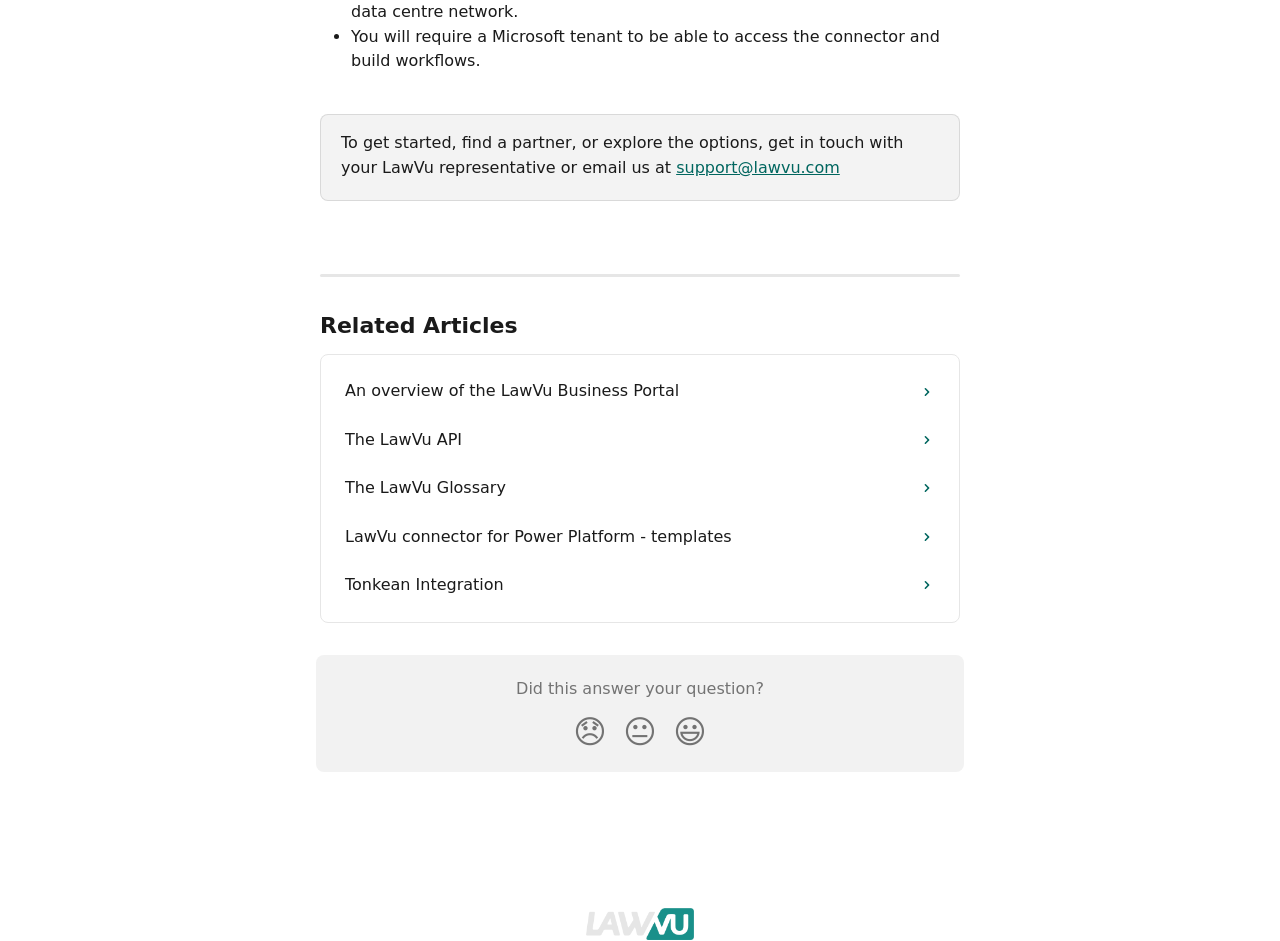Please identify the bounding box coordinates of the clickable region that I should interact with to perform the following instruction: "Read the 'Related Articles' section". The coordinates should be expressed as four float numbers between 0 and 1, i.e., [left, top, right, bottom].

[0.25, 0.332, 0.404, 0.359]